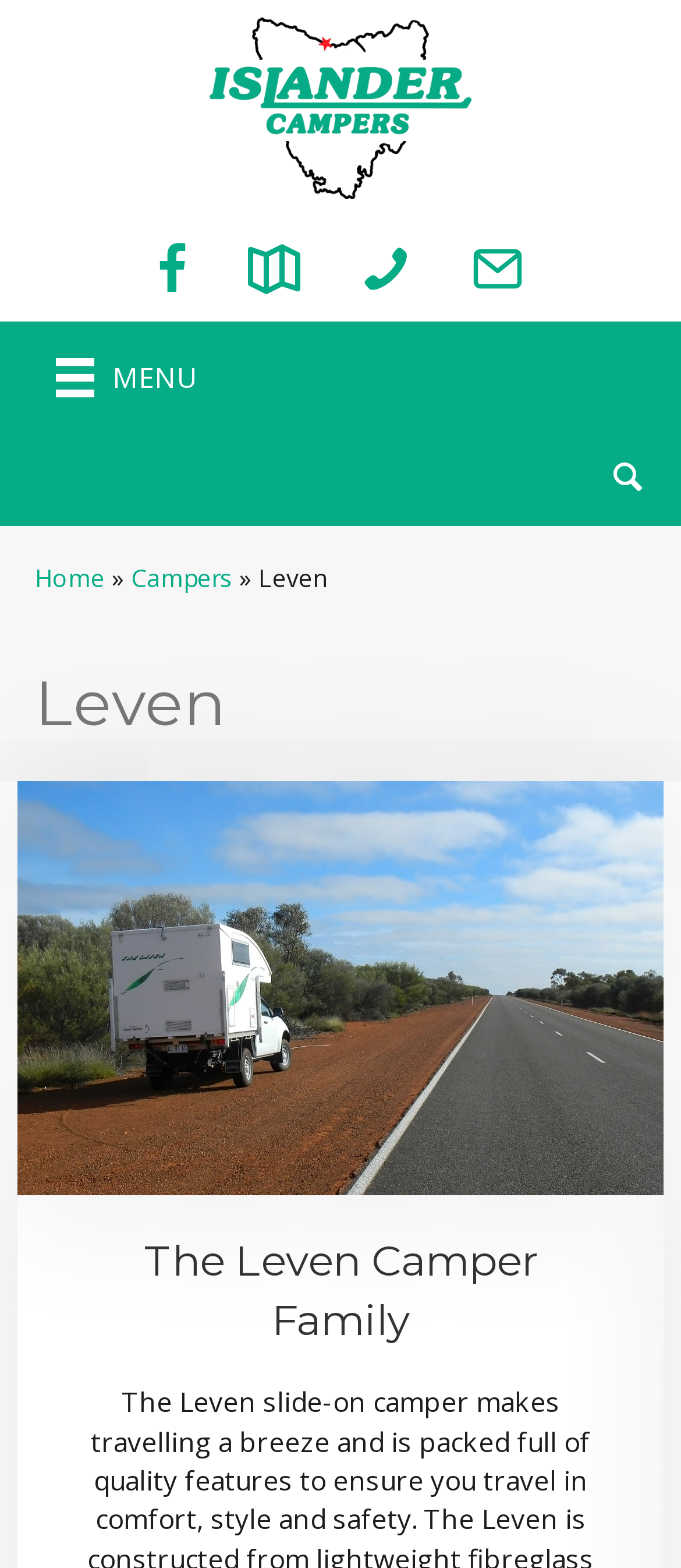How many menu items are there?
Respond to the question with a single word or phrase according to the image.

3